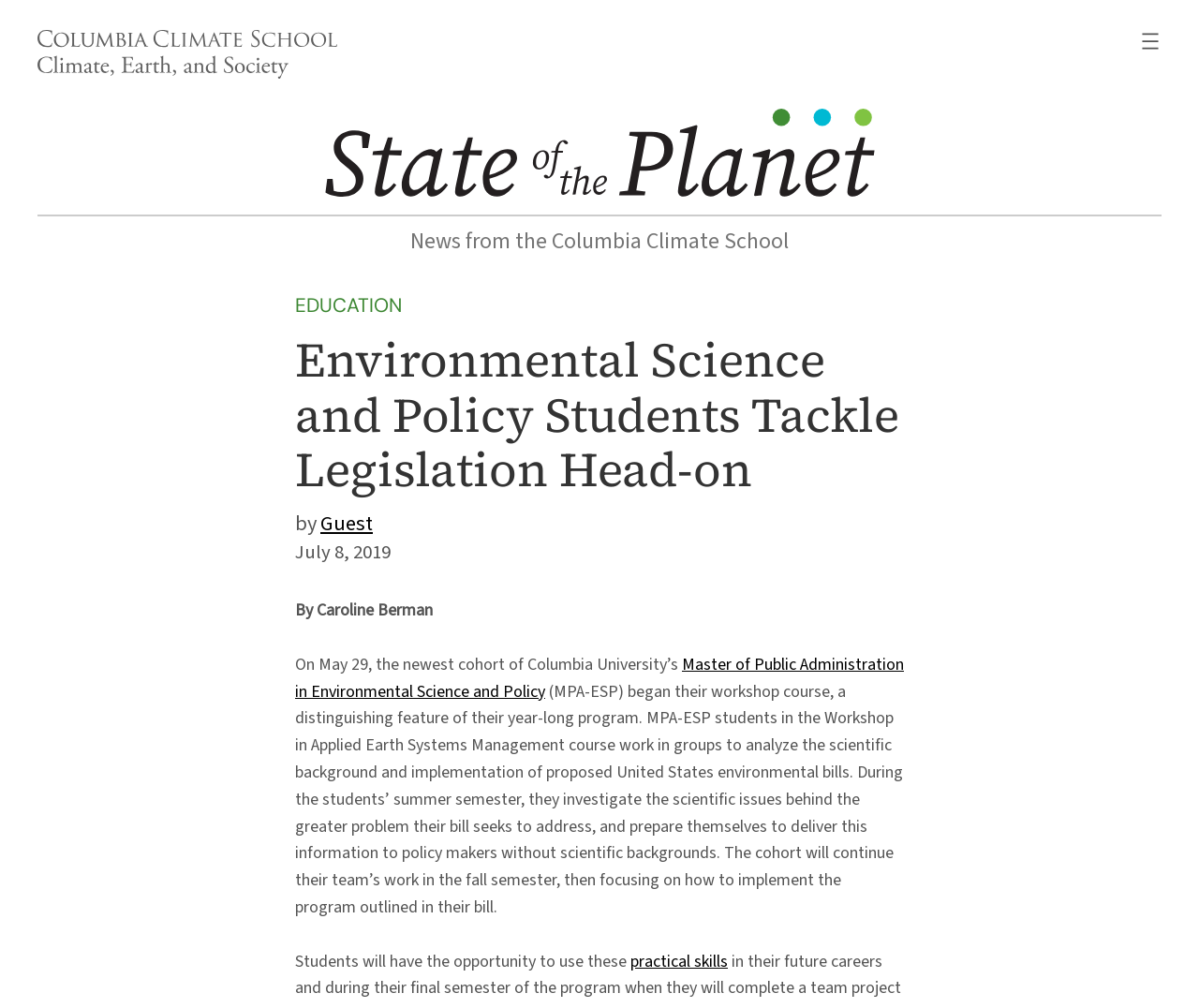Craft a detailed narrative of the webpage's structure and content.

The webpage is about Environmental Science and Policy students at Columbia University tackling real-world legislation. At the top left, there is a figure with a link to "Columbia Climate School: Climate, Earth, and Society" accompanied by an image. To the right of this figure, there is a navigation menu with an "Open menu" button that has a popup dialog.

Below the navigation menu, there is a prominent link to "State of the Planet" with an associated image. A horizontal separator line divides the top section from the main content.

The main content is headed by a title "Environmental Science and Policy Students Tackle Legislation Head-on" and a subtitle "News from the Columbia Climate School". There are several links and text blocks that provide more information about the program, including a description of the Master of Public Administration in Environmental Science and Policy (MPA-ESP) program and its coursework.

The text describes how students in the program analyze and develop implementation plans for real-world environmental bills, working in groups to investigate scientific issues and prepare to present their findings to policymakers. The webpage also mentions that students will have the opportunity to use practical skills in their work.

There are several images on the page, including the Columbia Climate School logo, the State of the Planet logo, and an image associated with the "Open menu" button. The overall layout is organized, with clear headings and concise text blocks that provide a detailed description of the program and its coursework.